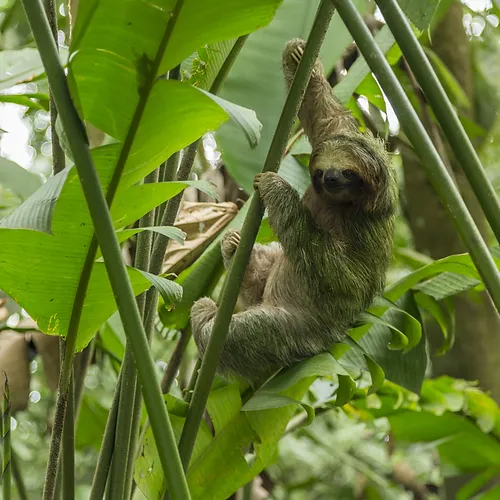Create an extensive caption that includes all significant details of the image.

The image features a sloth gracefully hanging from the branches of lush rainforest foliage. This fascinating creature is depicted amidst vibrant green leaves, which provide a natural camouflage, highlighting its slow and deliberate movements. The sloth, showcasing a thick coat that appears almost mossy, emphasizes its adaptation to the dense tropical environment where it resides. The background hints at the rich biodiversity of the Amazon rainforest, underscoring the importance of conservation efforts aimed at protecting this unique habitat and its inhabitants. The accompanying text suggests that supporting initiatives like "Help Save the Amazon" can contribute to preserving such incredible wildlife and their ecosystems.